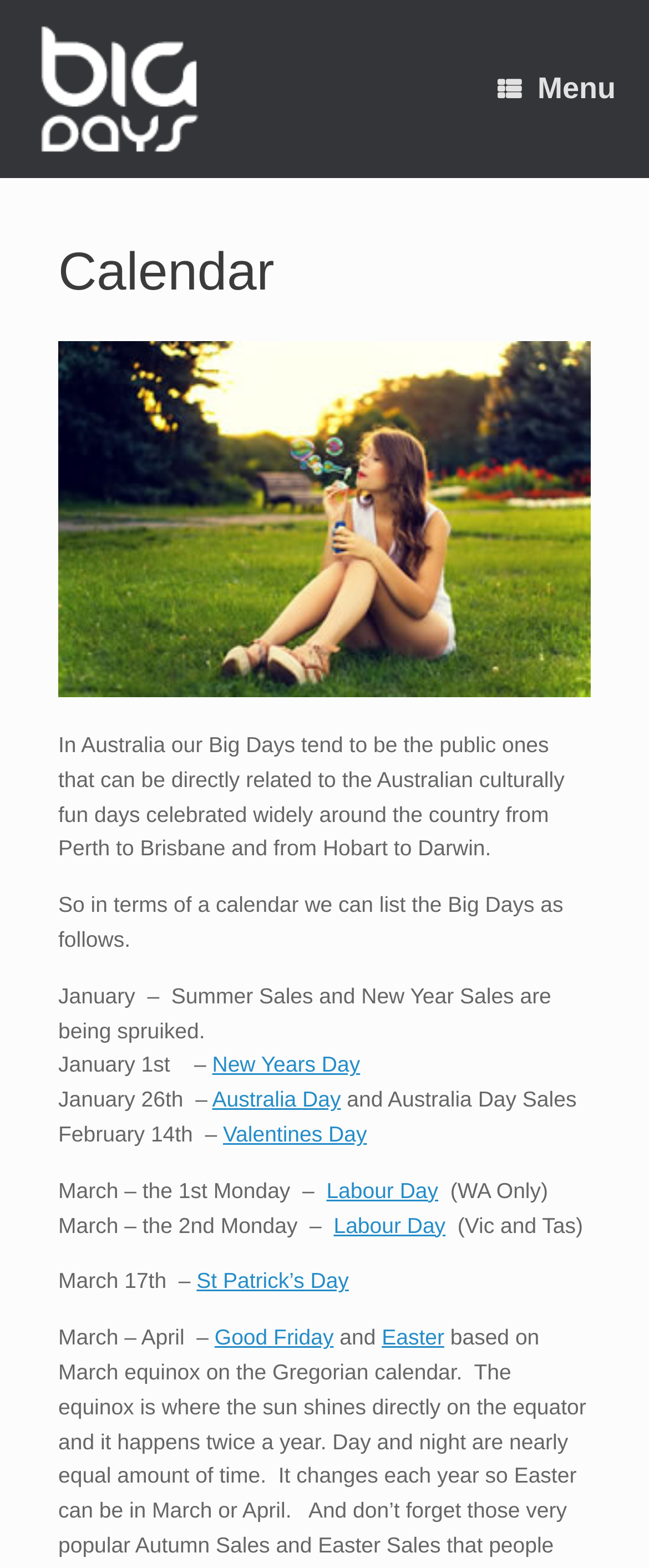Please identify the bounding box coordinates for the region that you need to click to follow this instruction: "Click the 'Australia Day' link".

[0.327, 0.693, 0.525, 0.709]